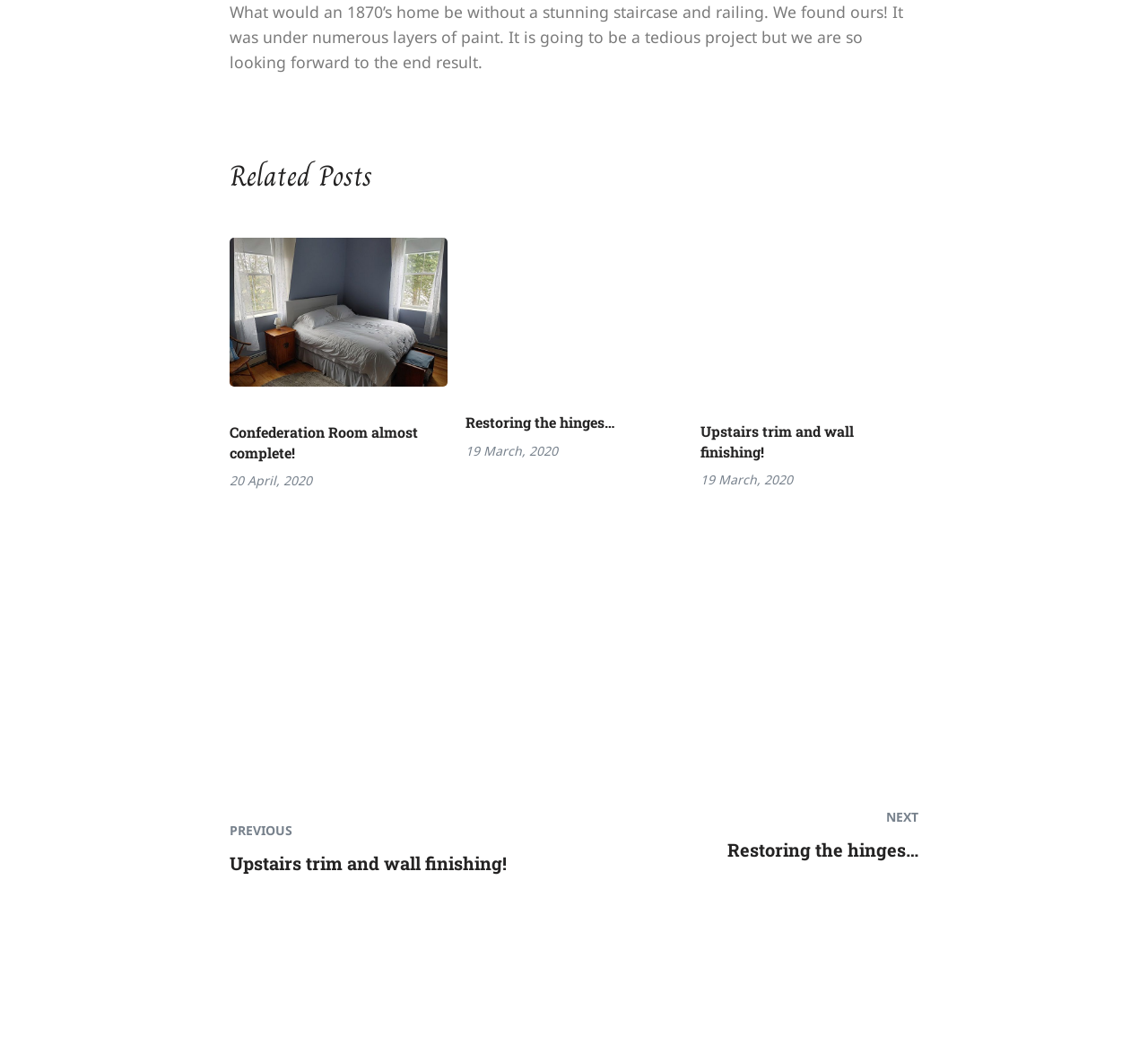Provide a one-word or brief phrase answer to the question:
What is the main topic of this webpage?

Home restoration